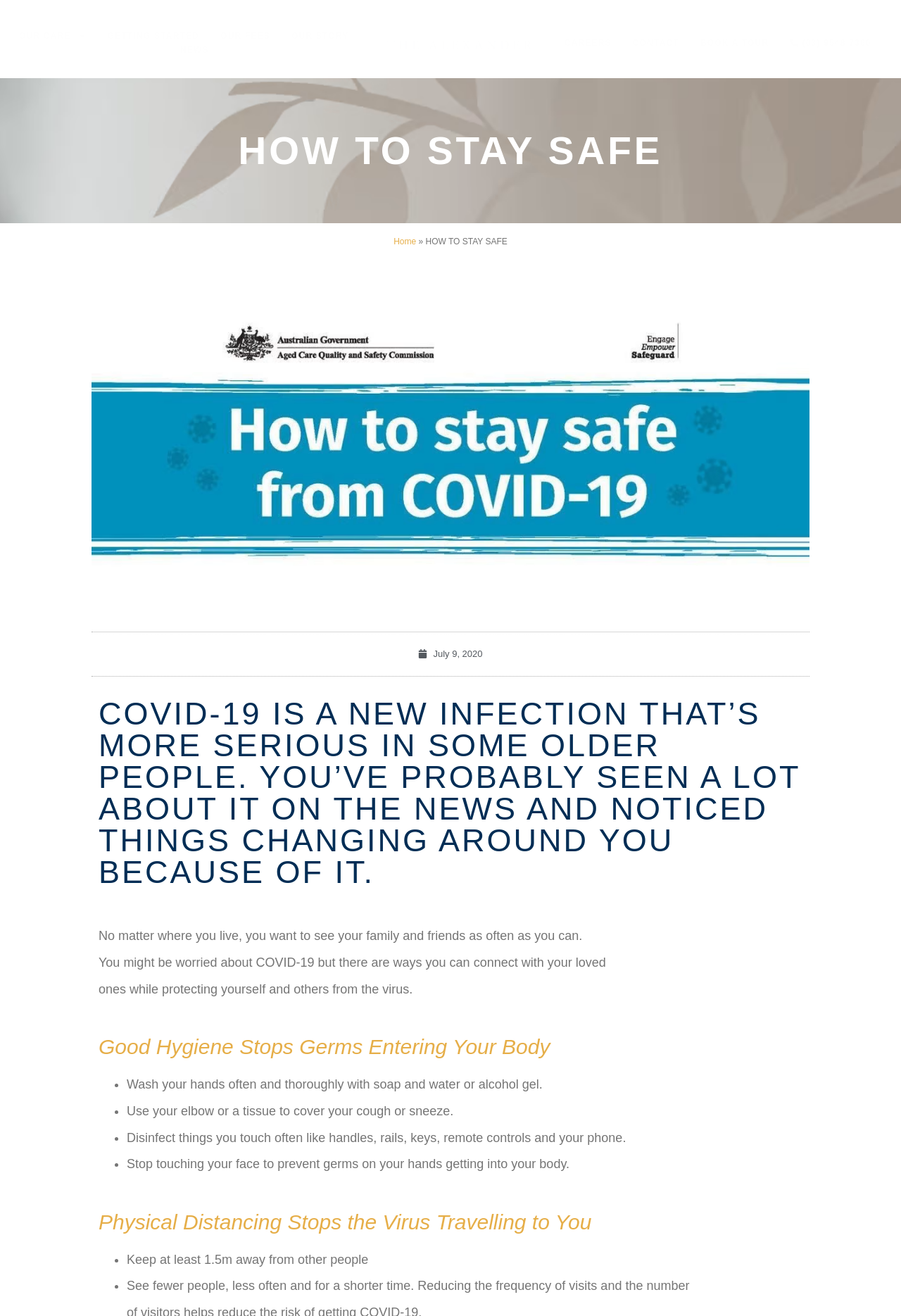Use a single word or phrase to answer the following:
What is the date mentioned in the webpage?

July 9, 2020